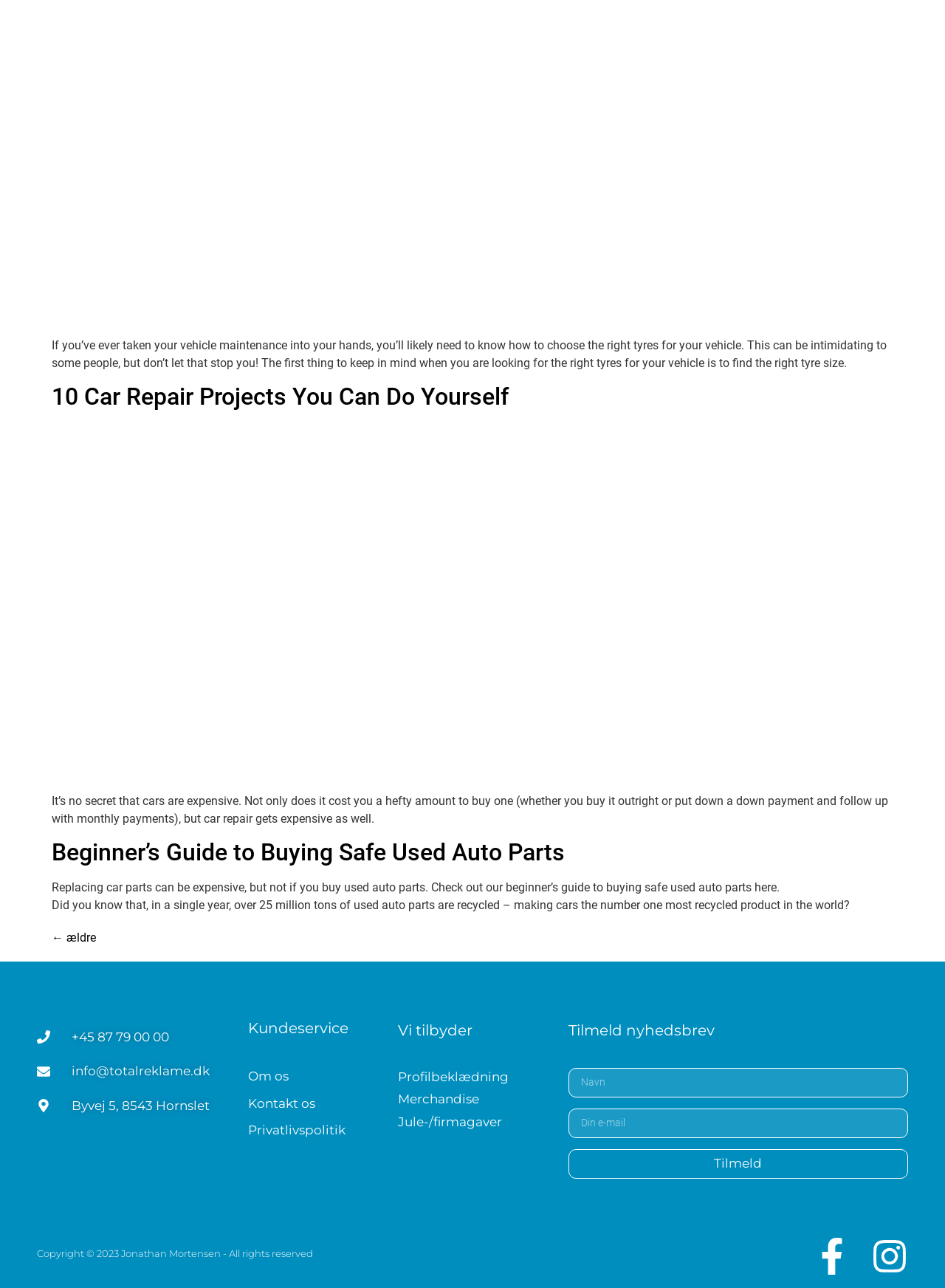Find the bounding box coordinates of the area to click in order to follow the instruction: "Click on the Facebook link to visit the Facebook page".

[0.861, 0.96, 0.9, 0.994]